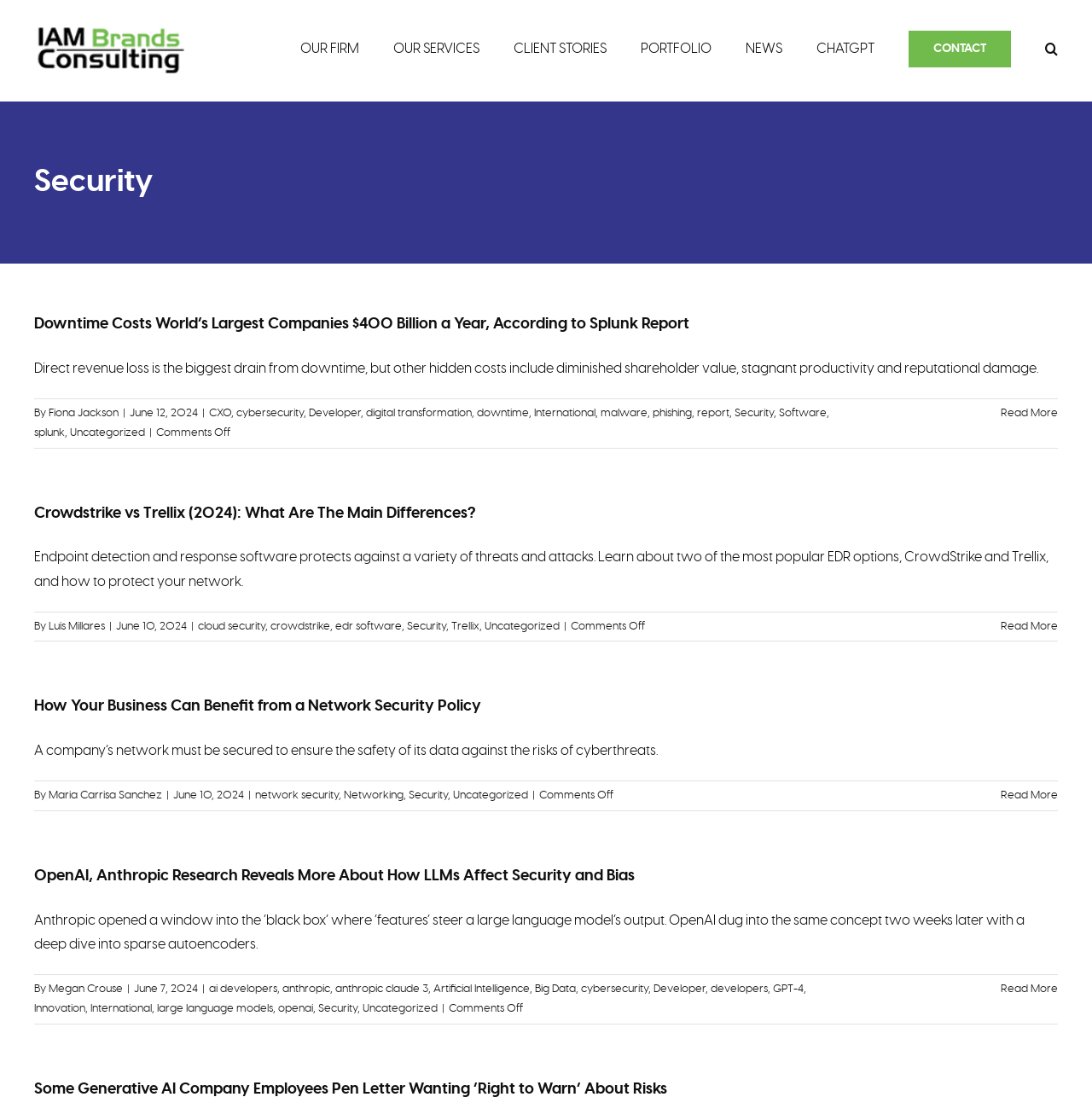Could you provide the bounding box coordinates for the portion of the screen to click to complete this instruction: "Search"?

[0.957, 0.0, 0.969, 0.086]